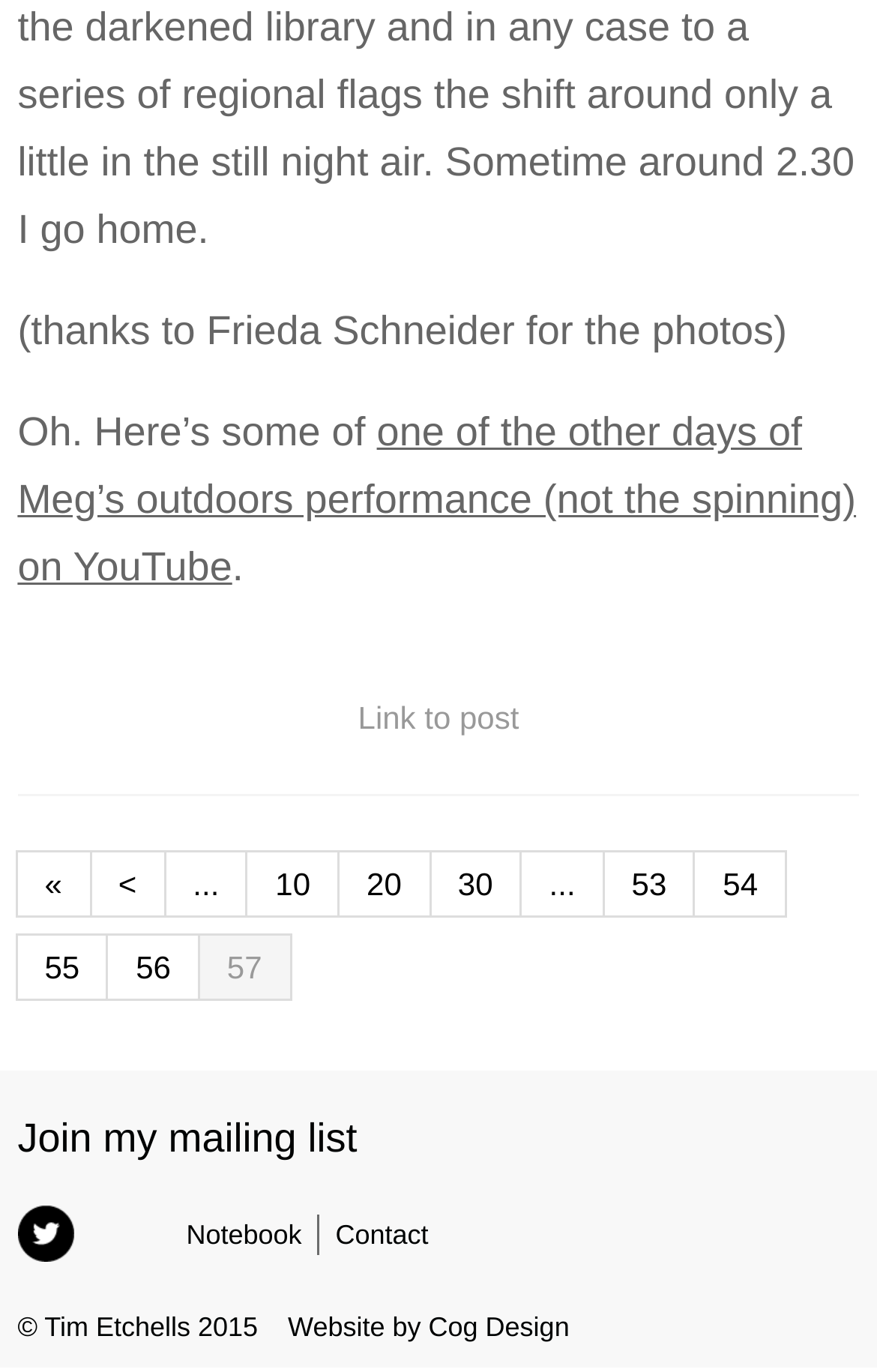Please identify the bounding box coordinates of the area that needs to be clicked to fulfill the following instruction: "go to the first page."

[0.017, 0.62, 0.104, 0.669]